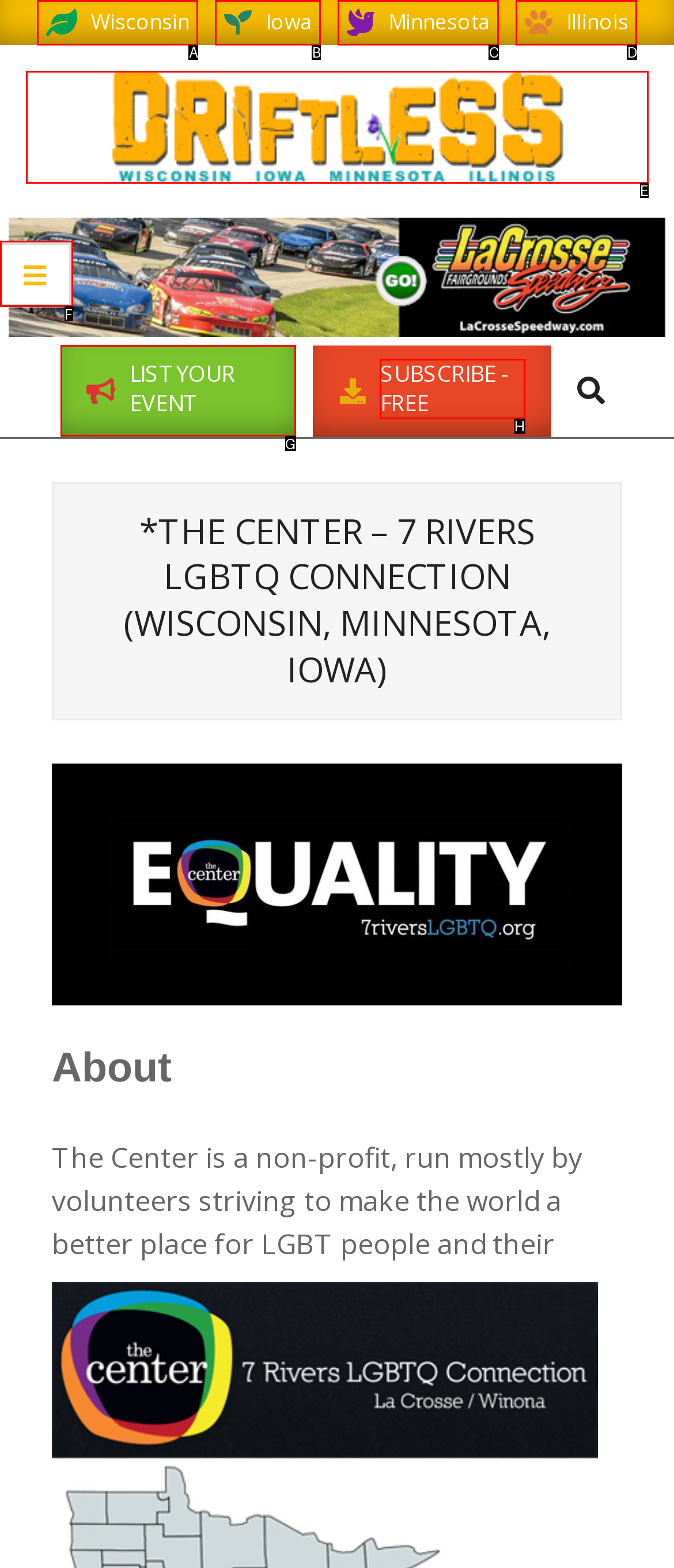Which option should be clicked to execute the task: Subscribe for free?
Reply with the letter of the chosen option.

H